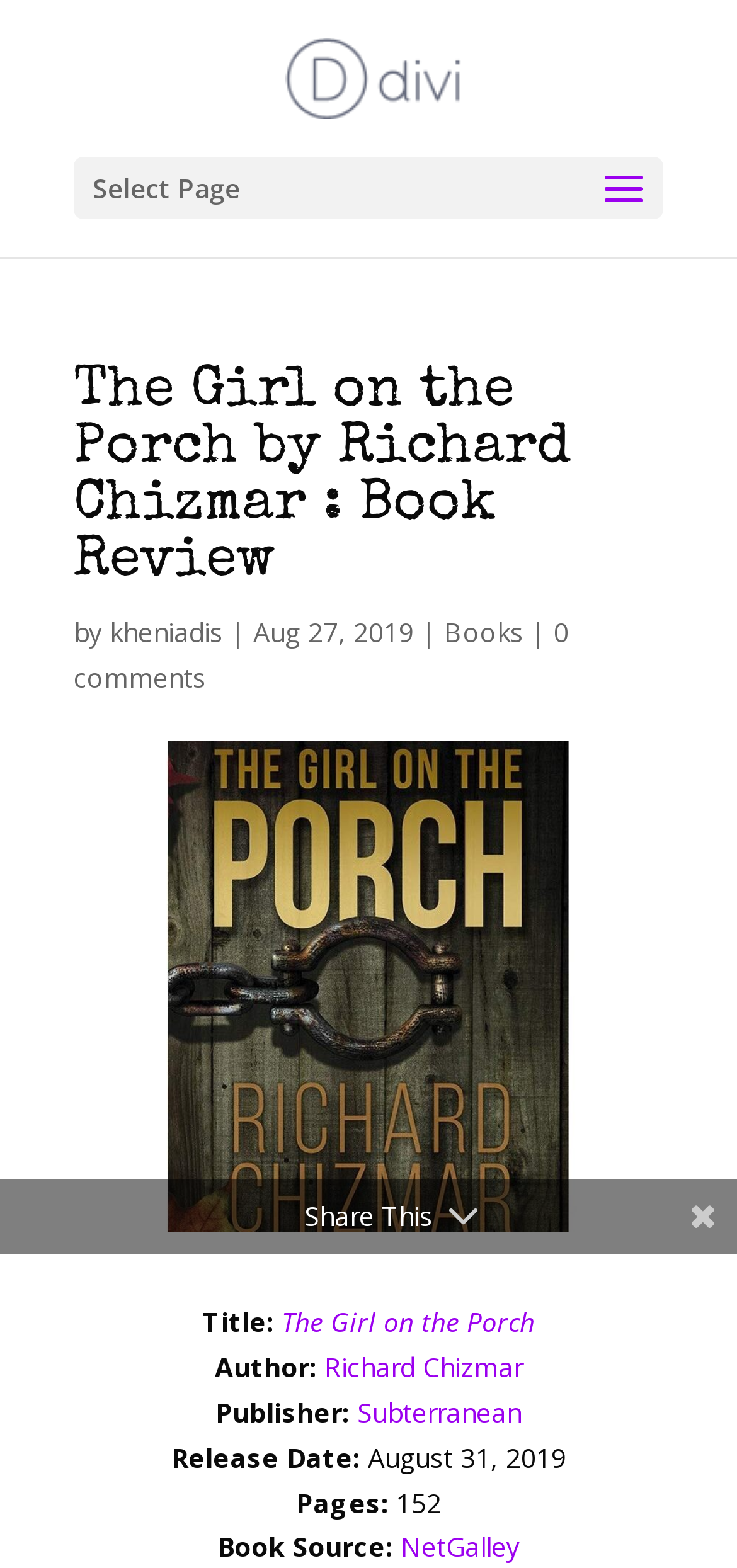Please find the bounding box coordinates of the element that must be clicked to perform the given instruction: "Click on the website logo". The coordinates should be four float numbers from 0 to 1, i.e., [left, top, right, bottom].

[0.386, 0.024, 0.624, 0.076]